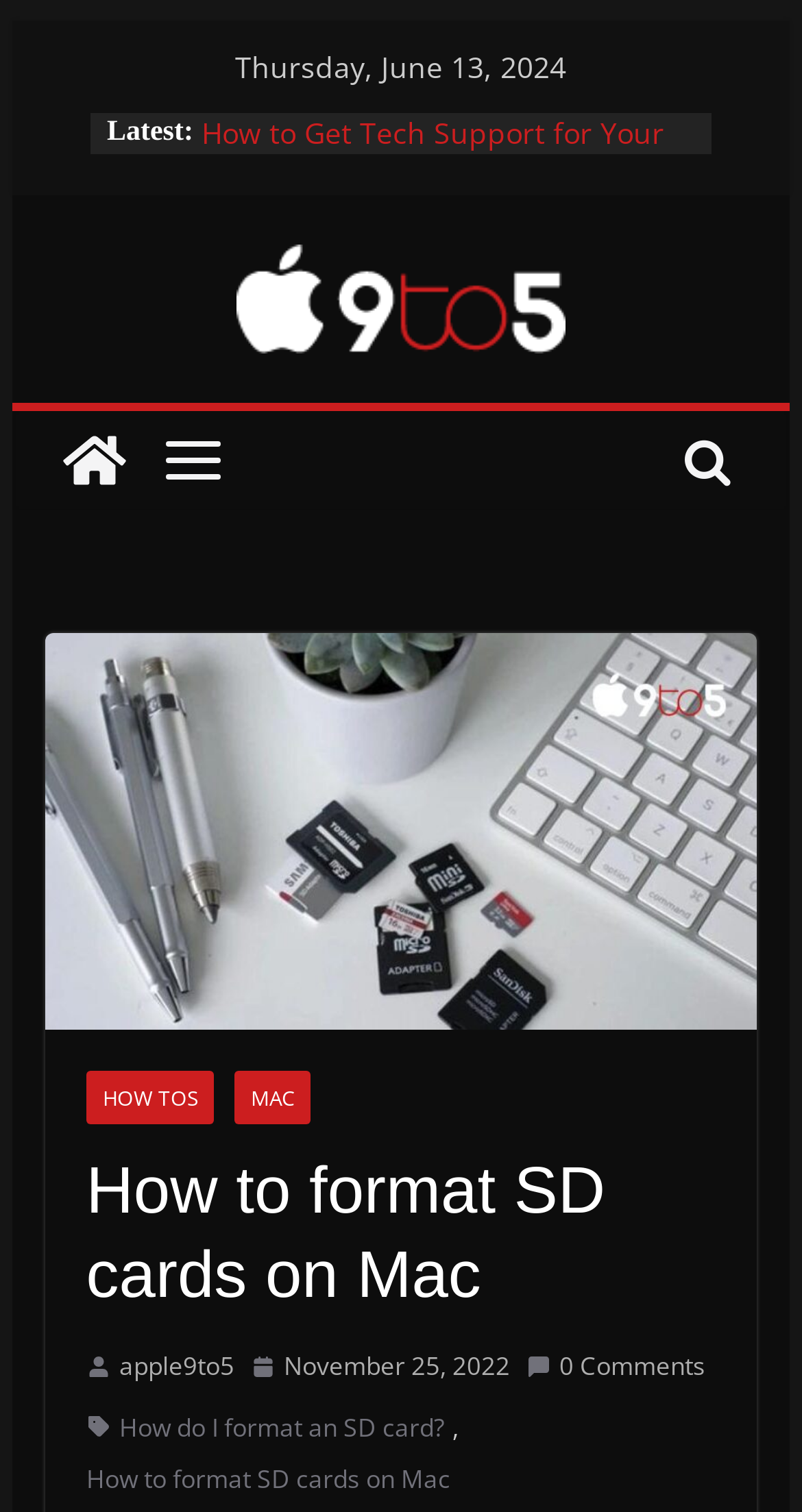How many comments are there on the article 'How to format SD cards on Mac'?
Offer a detailed and exhaustive answer to the question.

I found the number of comments on the article 'How to format SD cards on Mac' by looking at the section below the article, where it displays '0 Comments'.